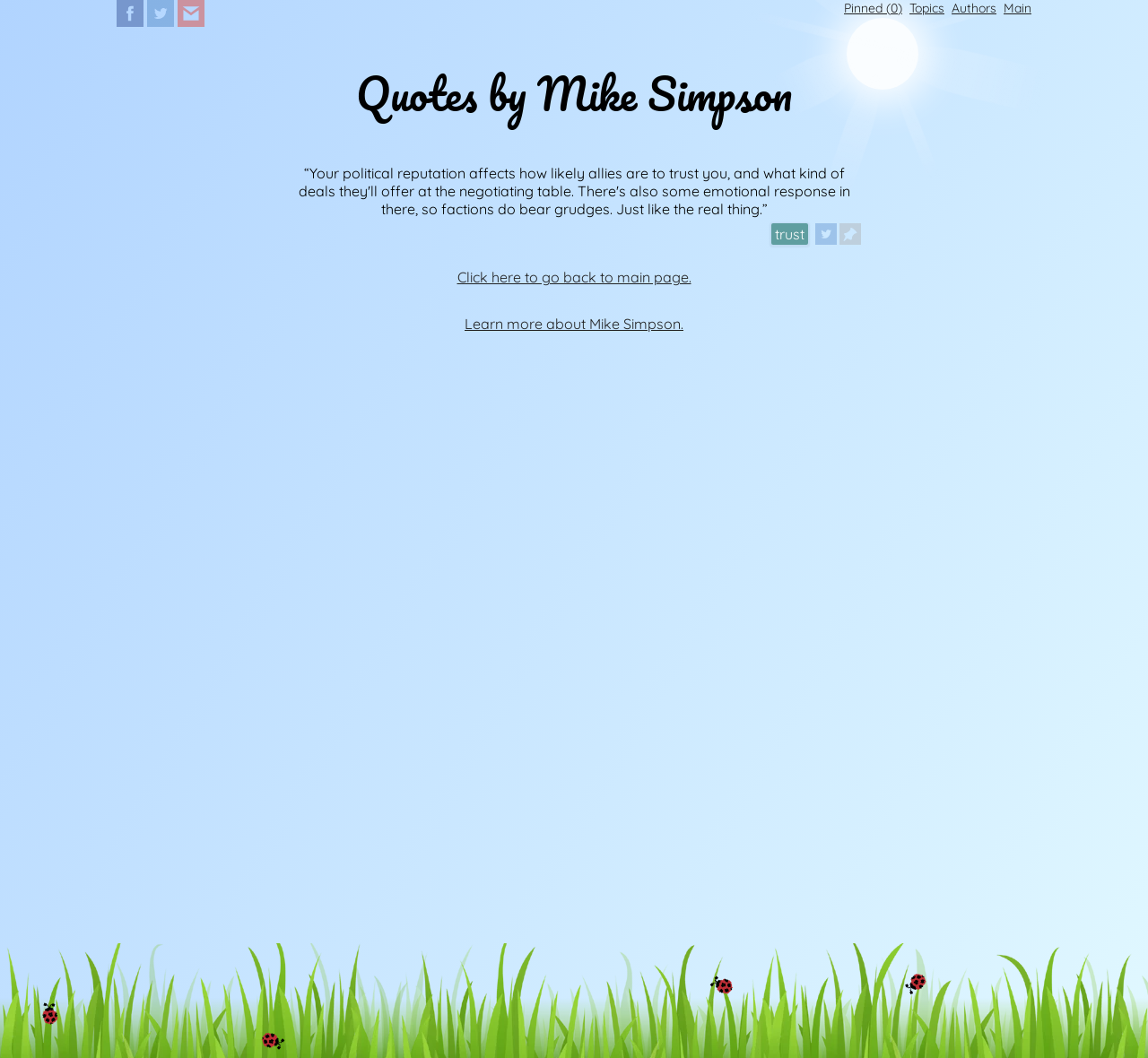Can you find the bounding box coordinates for the UI element given this description: "alt="Twitter""? Provide the coordinates as four float numbers between 0 and 1: [left, top, right, bottom].

[0.128, 0.014, 0.152, 0.029]